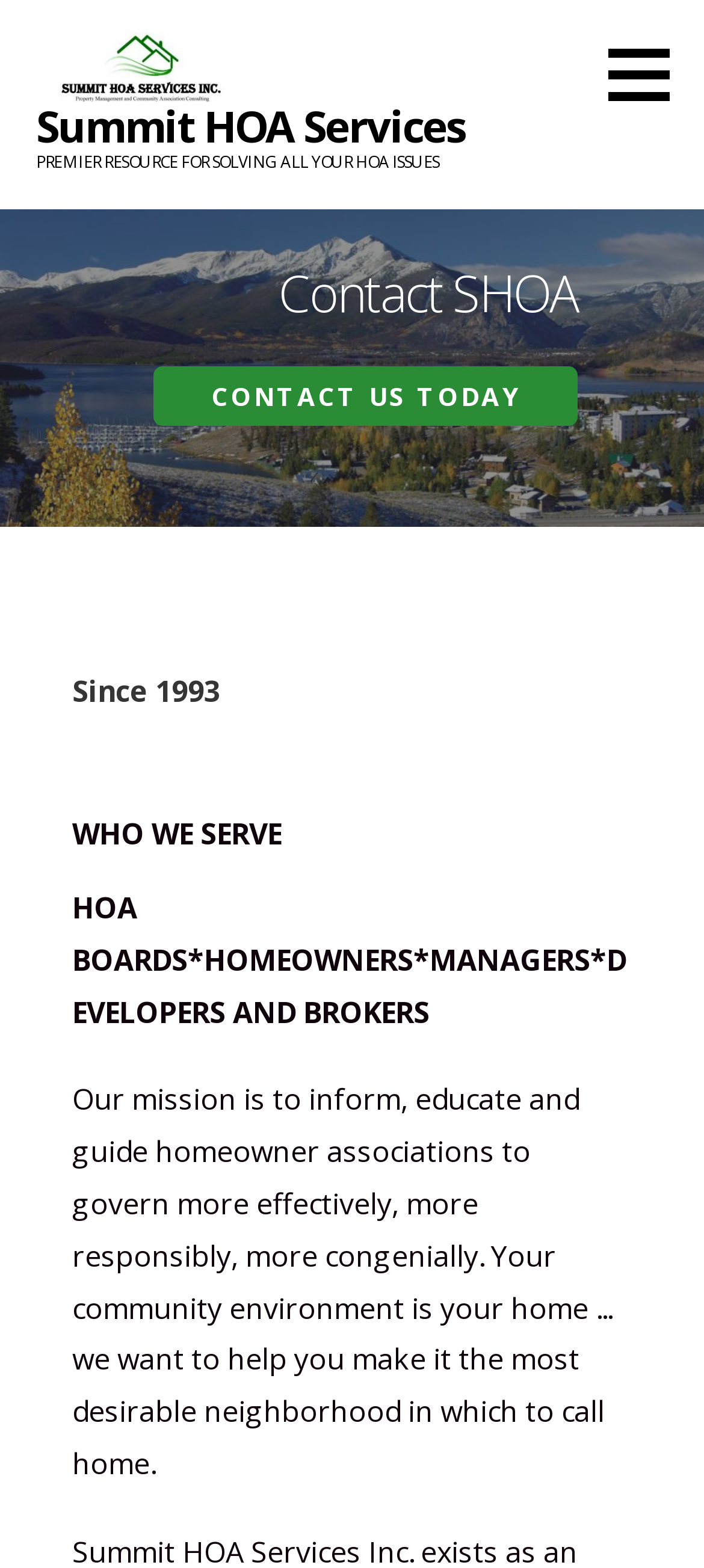Who does the company serve?
Please answer the question with a single word or phrase, referencing the image.

HOA Boards, Homeowners, Managers, Developers and Brokers